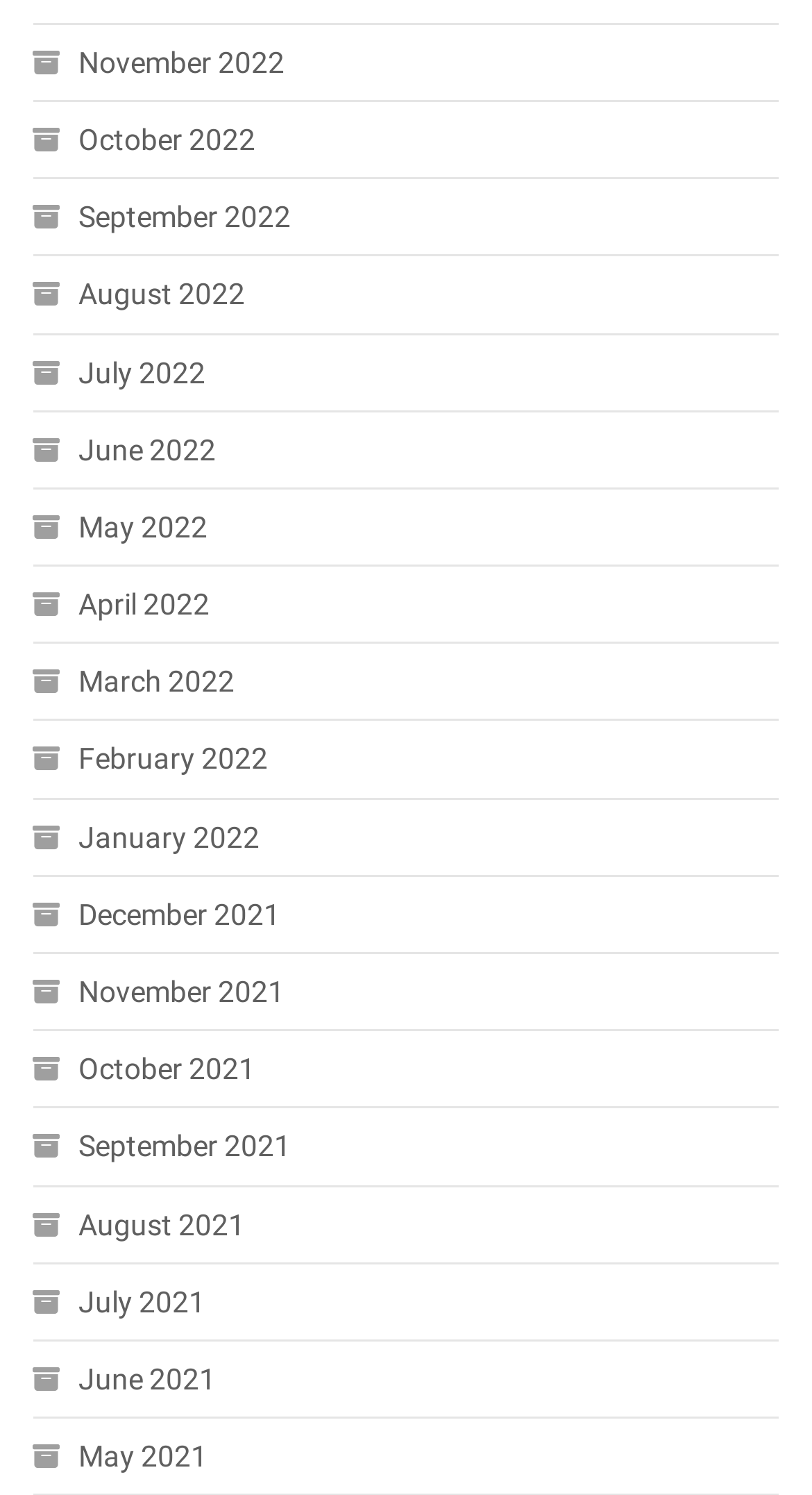Using the details from the image, please elaborate on the following question: How many links are there on the top half of the webpage?

I analyzed the bounding box coordinates of each link and found that the top half of the webpage contains 12 links, from November 2022 to June 2022.